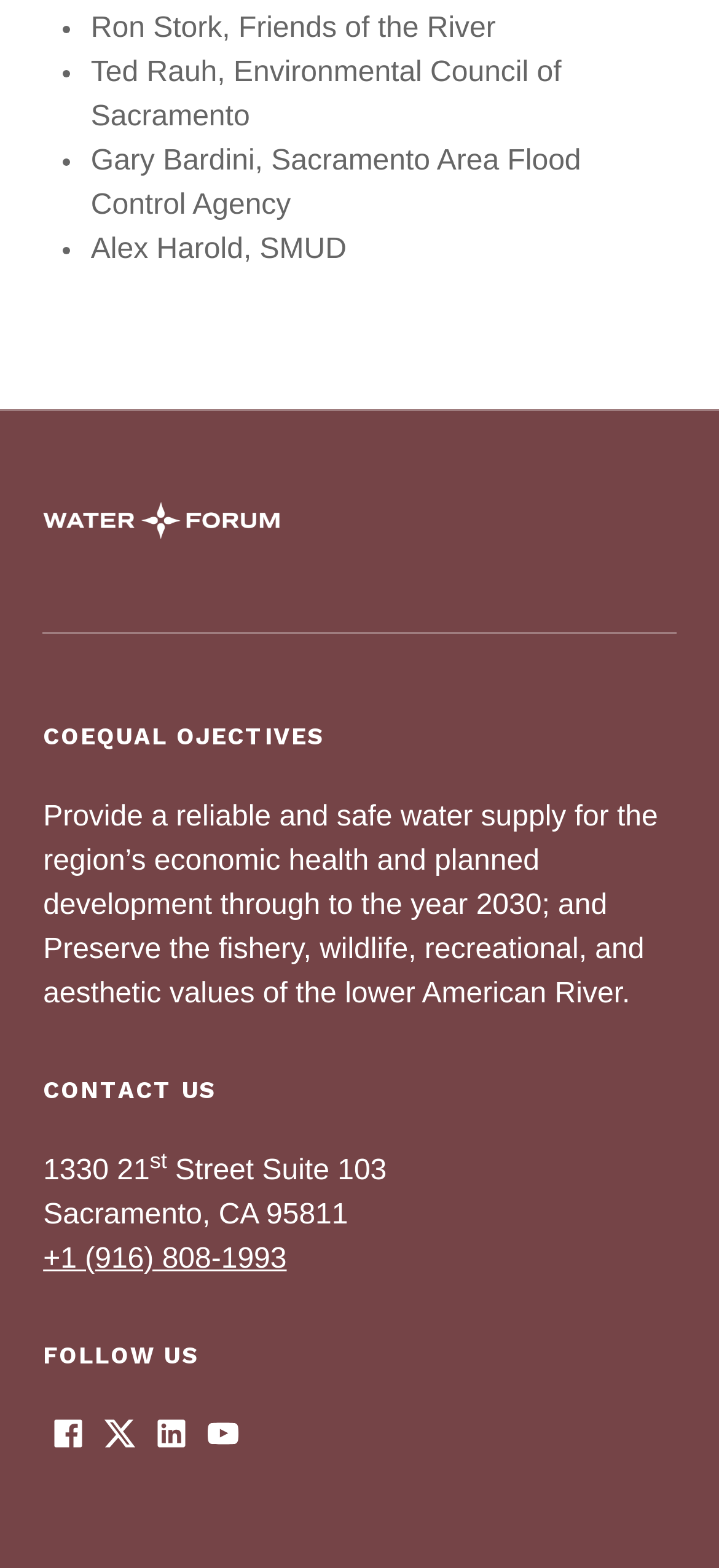Can you give a detailed response to the following question using the information from the image? What is the phone number of the organization?

I found the answer by looking at the link element with the phone number in the 'CONTACT US' section, which provides the phone number of the organization.